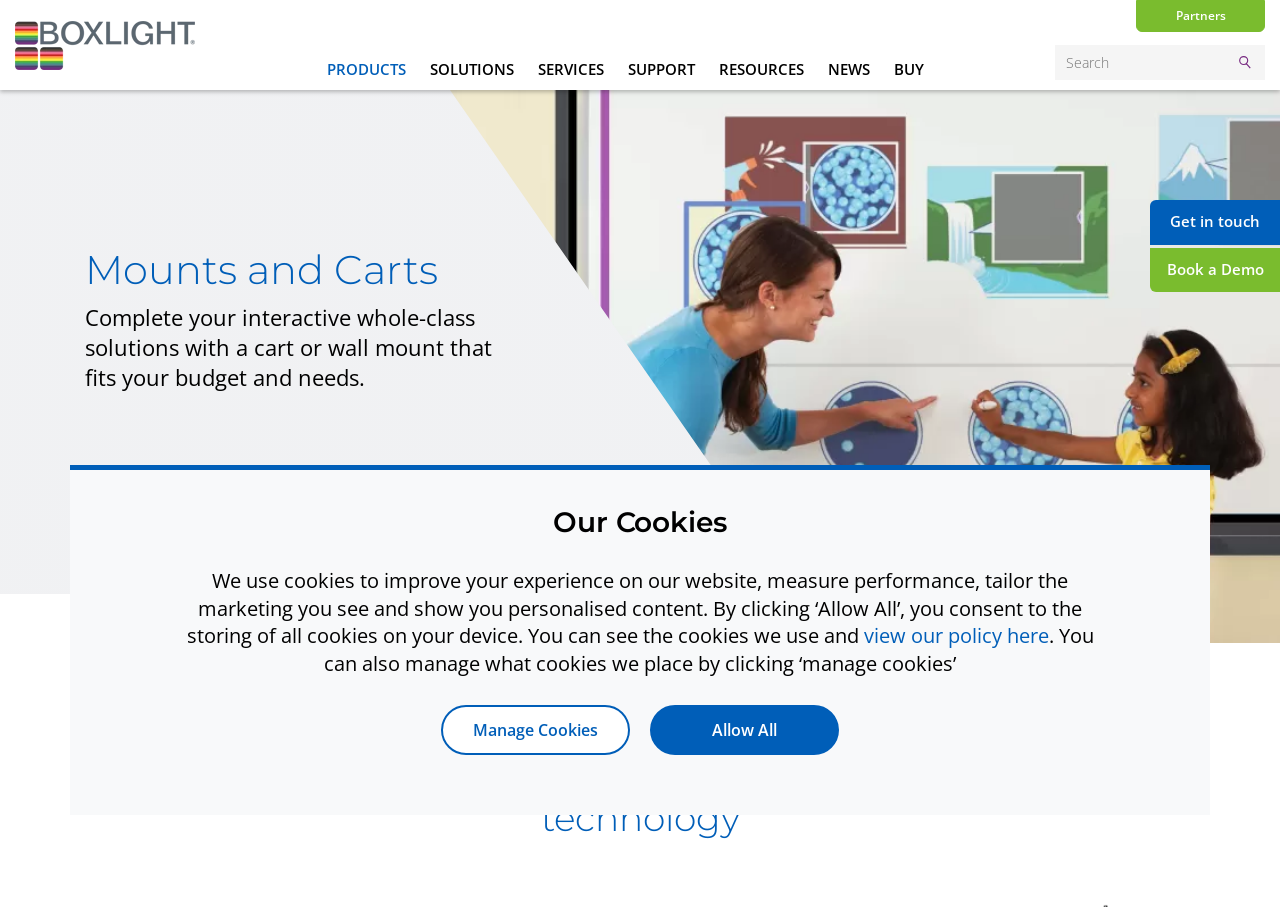Determine the bounding box for the described UI element: "Displacement".

None